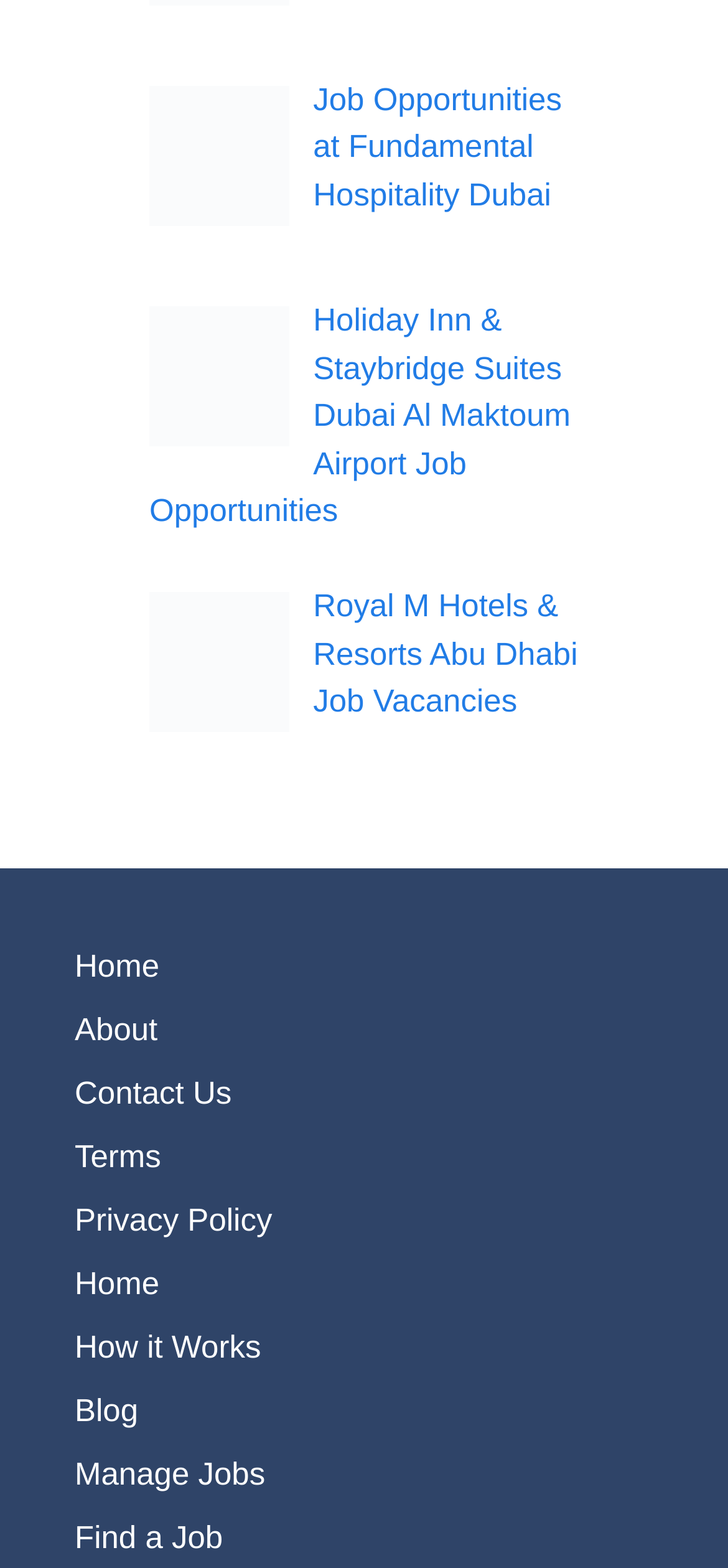What is the purpose of the 'Manage Jobs' link?
Answer with a single word or phrase, using the screenshot for reference.

To manage job postings